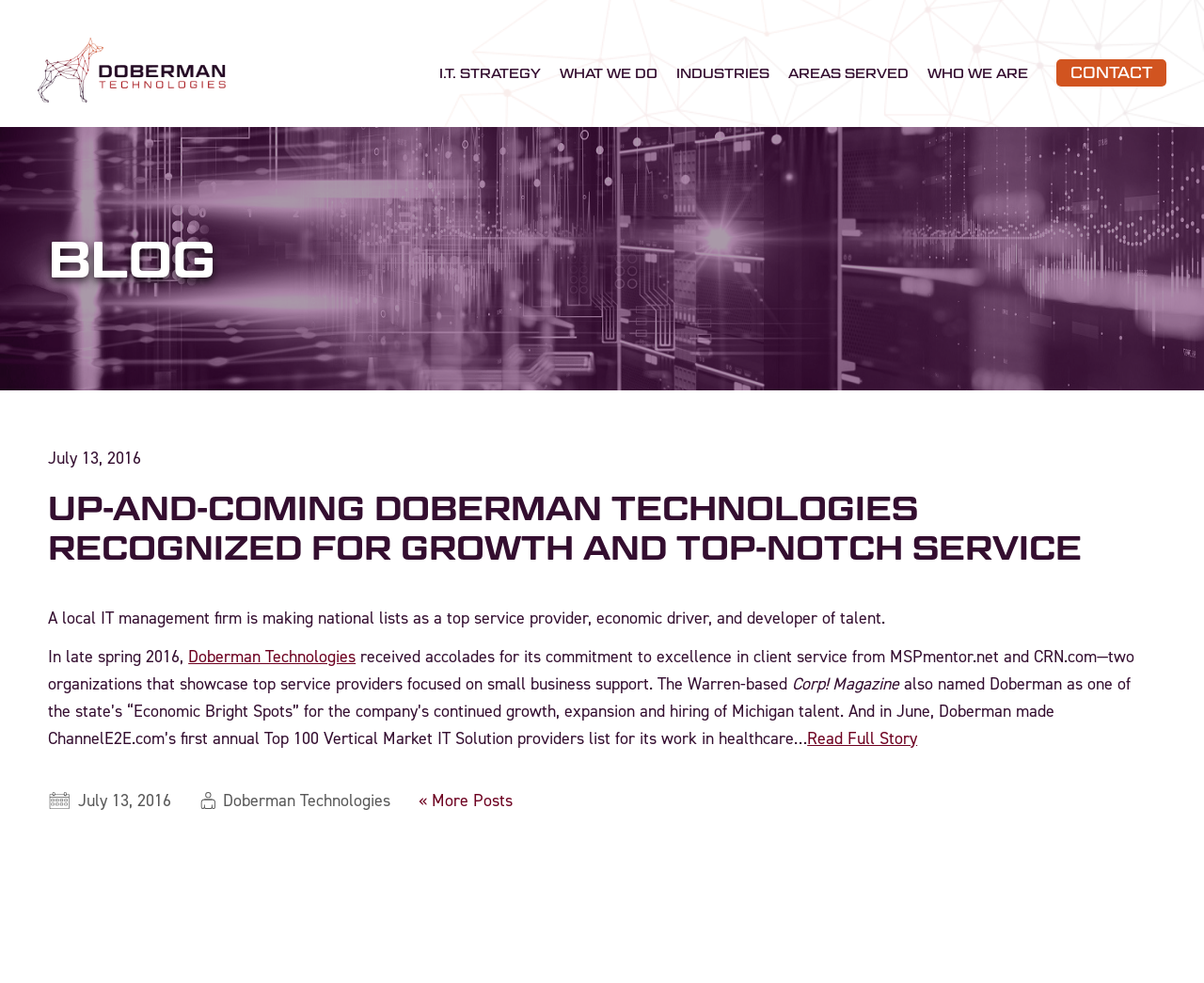Identify the bounding box coordinates of the specific part of the webpage to click to complete this instruction: "View more posts".

[0.348, 0.803, 0.426, 0.826]